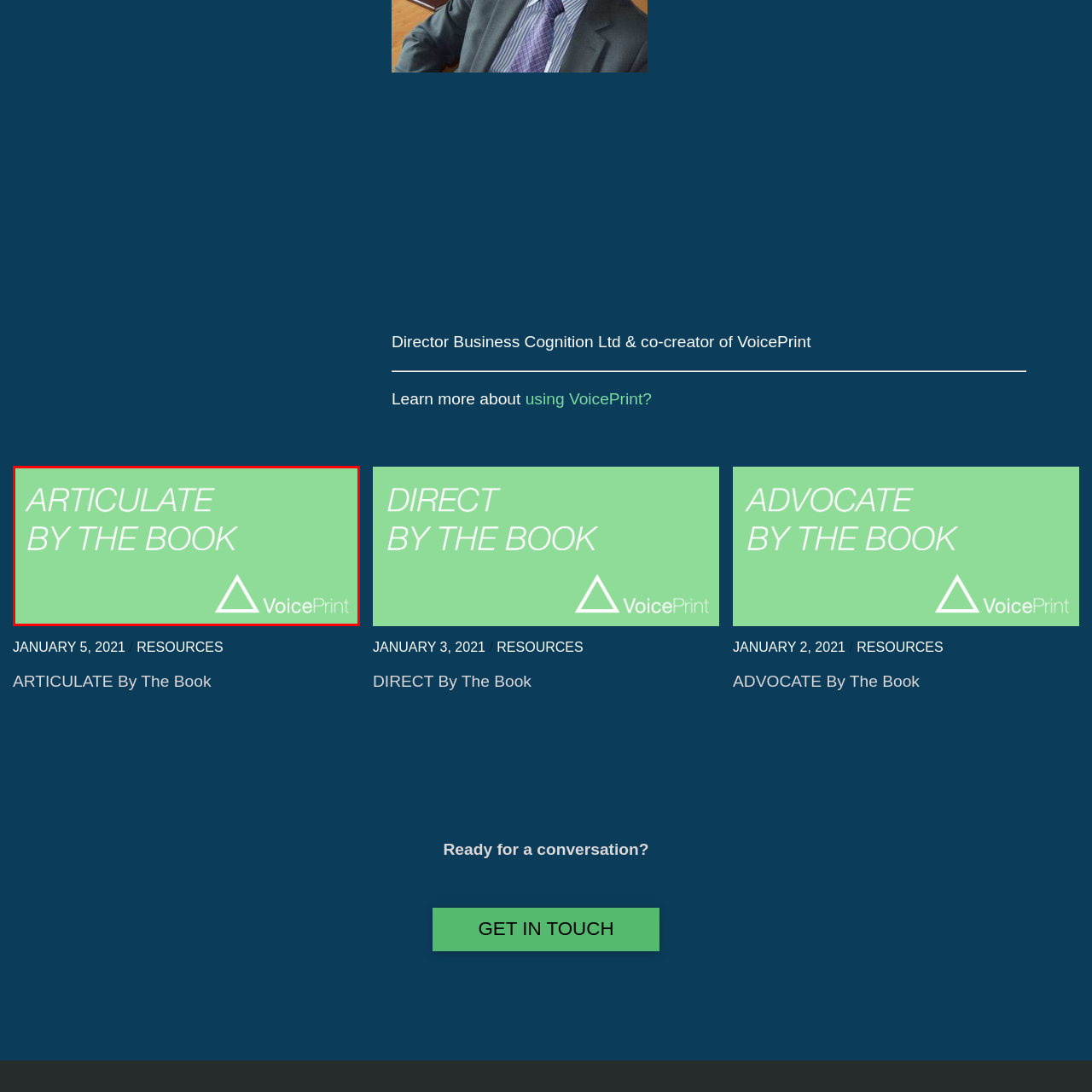Craft a detailed and vivid caption for the image that is highlighted by the red frame.

The image features a clean, minimalist design with a light green background, prominently displaying the phrase "ARTICULATE BY THE BOOK" in bold, white font. This phrase signifies a focus on effective communication and clarity, likely associated with resources or guidance offered by the organization. In the bottom right corner, the logo for "VoicePrint" is featured, identified by a simple geometric triangle that complements the text, reinforcing the brand's identity. Overall, the image conveys a professional yet approachable tone, encouraging viewers to engage with the content further.